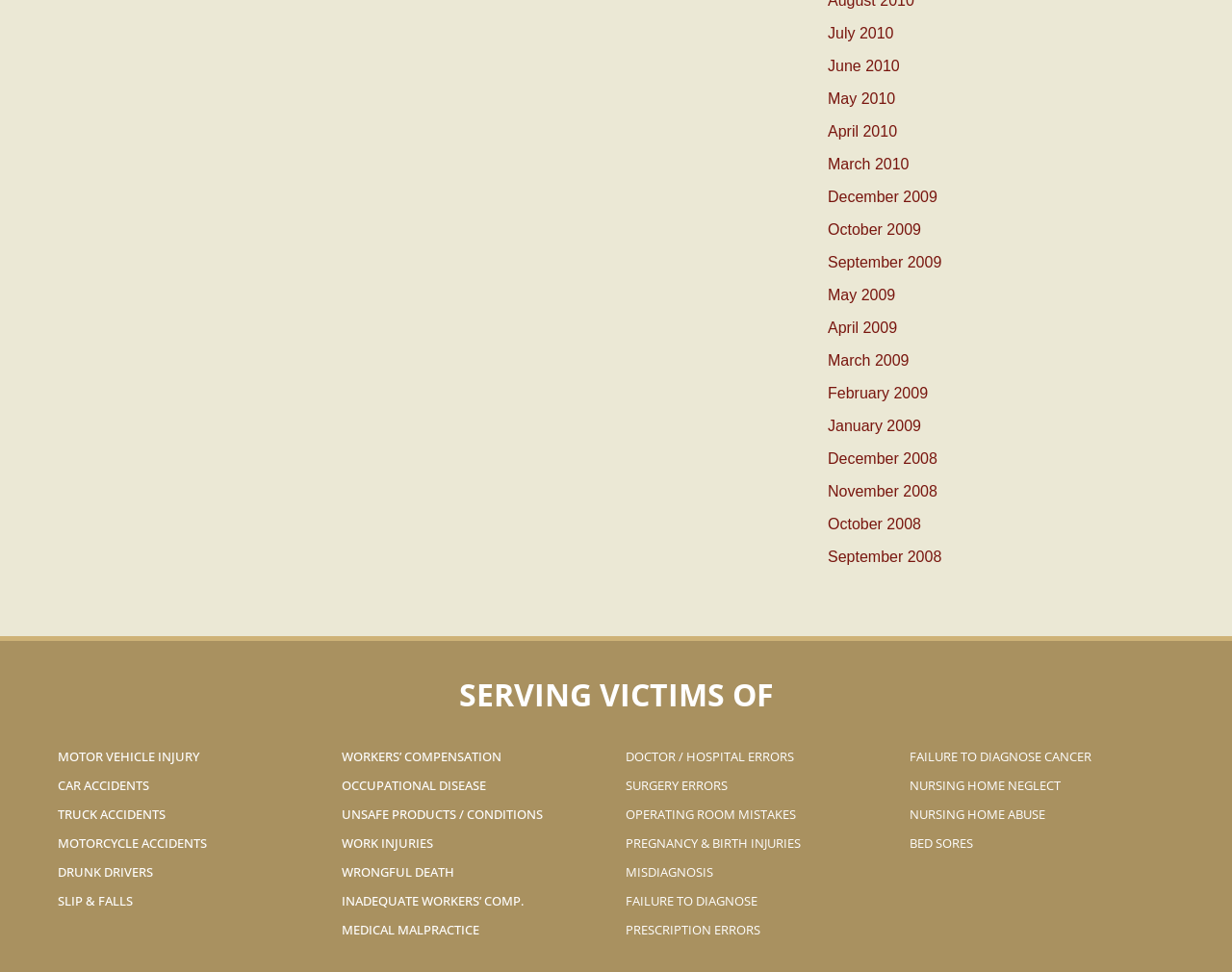Determine the bounding box coordinates of the element's region needed to click to follow the instruction: "Explore 'WORKERS’ COMPENSATION'". Provide these coordinates as four float numbers between 0 and 1, formatted as [left, top, right, bottom].

[0.277, 0.763, 0.492, 0.793]